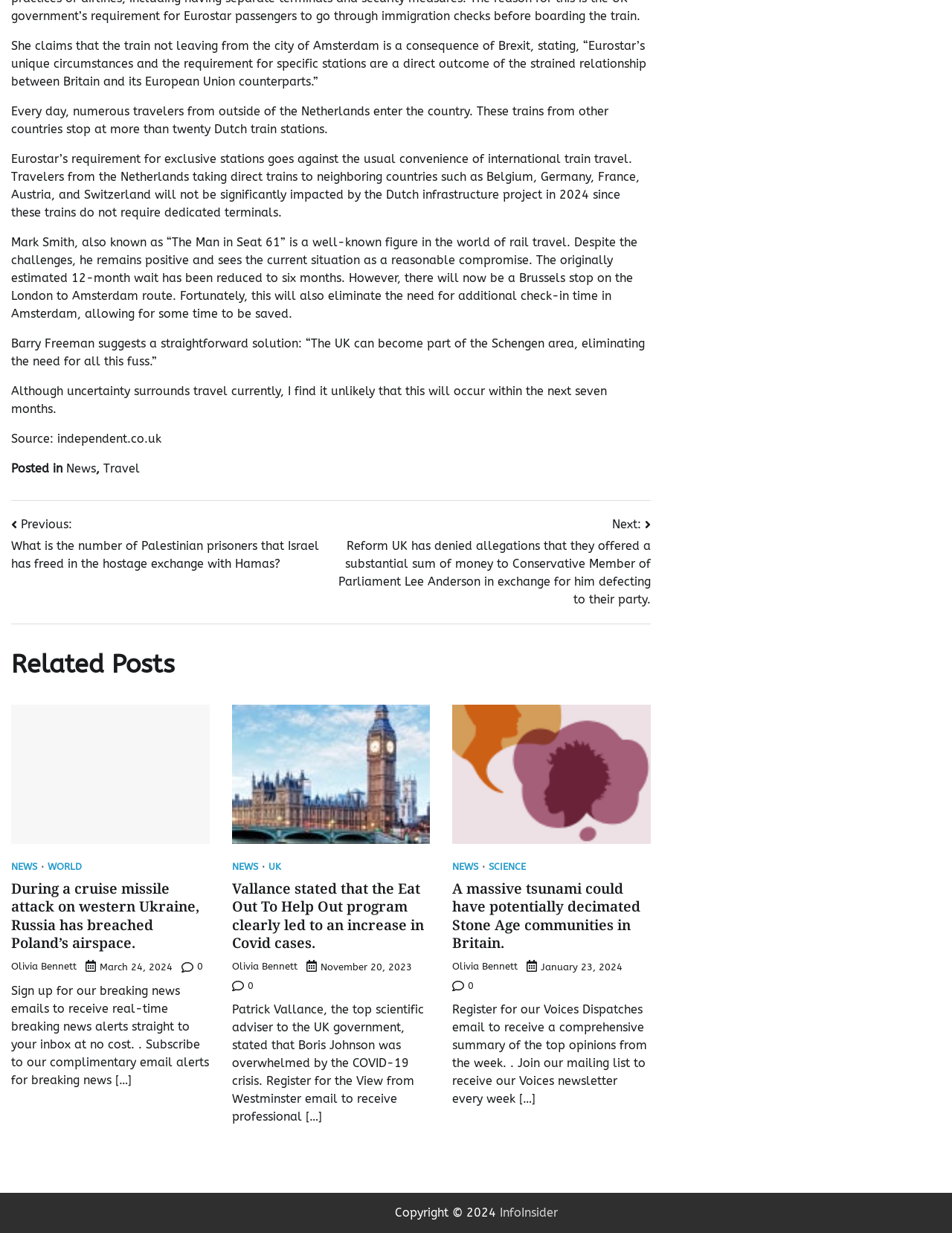What is the name of the website?
From the image, respond using a single word or phrase.

InfoInsider